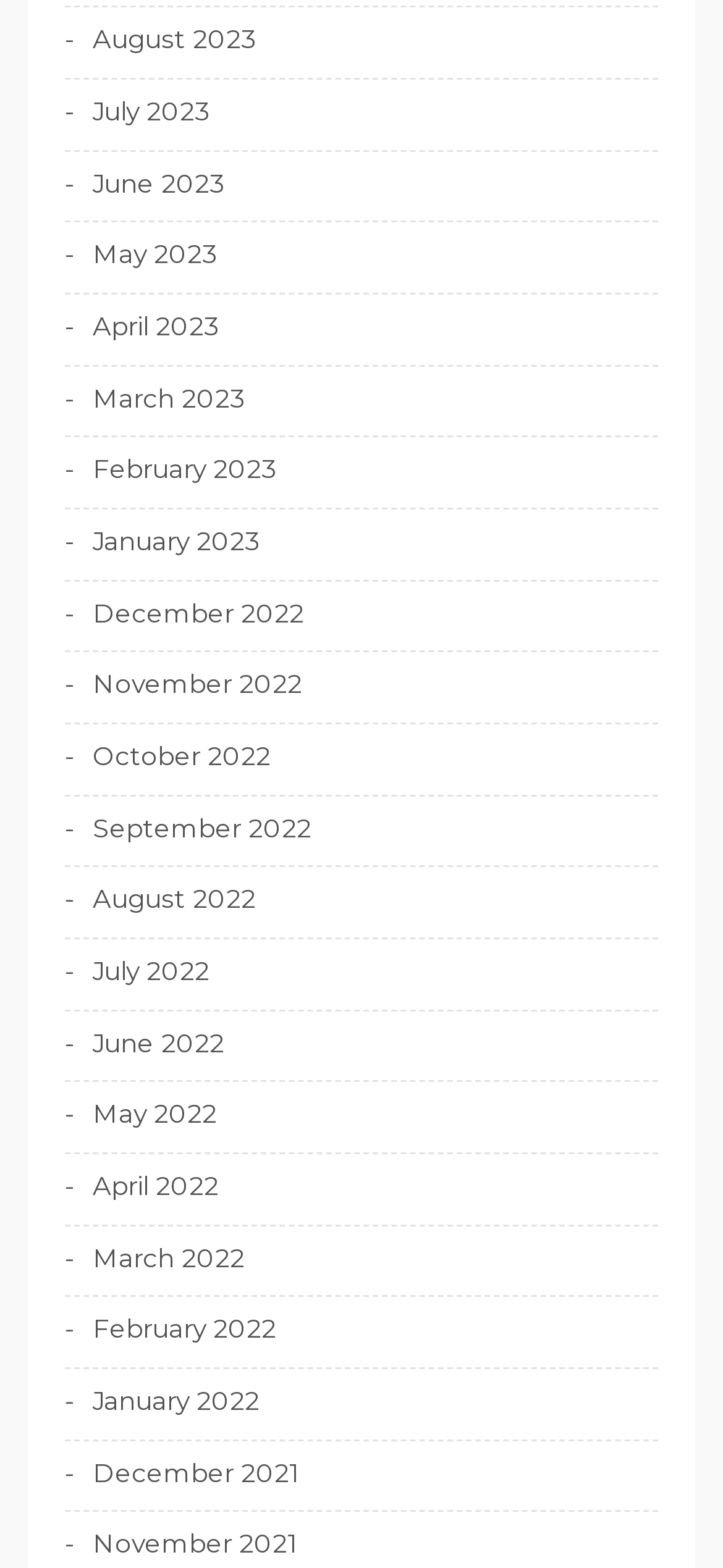Extract the bounding box of the UI element described as: "July 2023".

[0.09, 0.059, 0.29, 0.084]